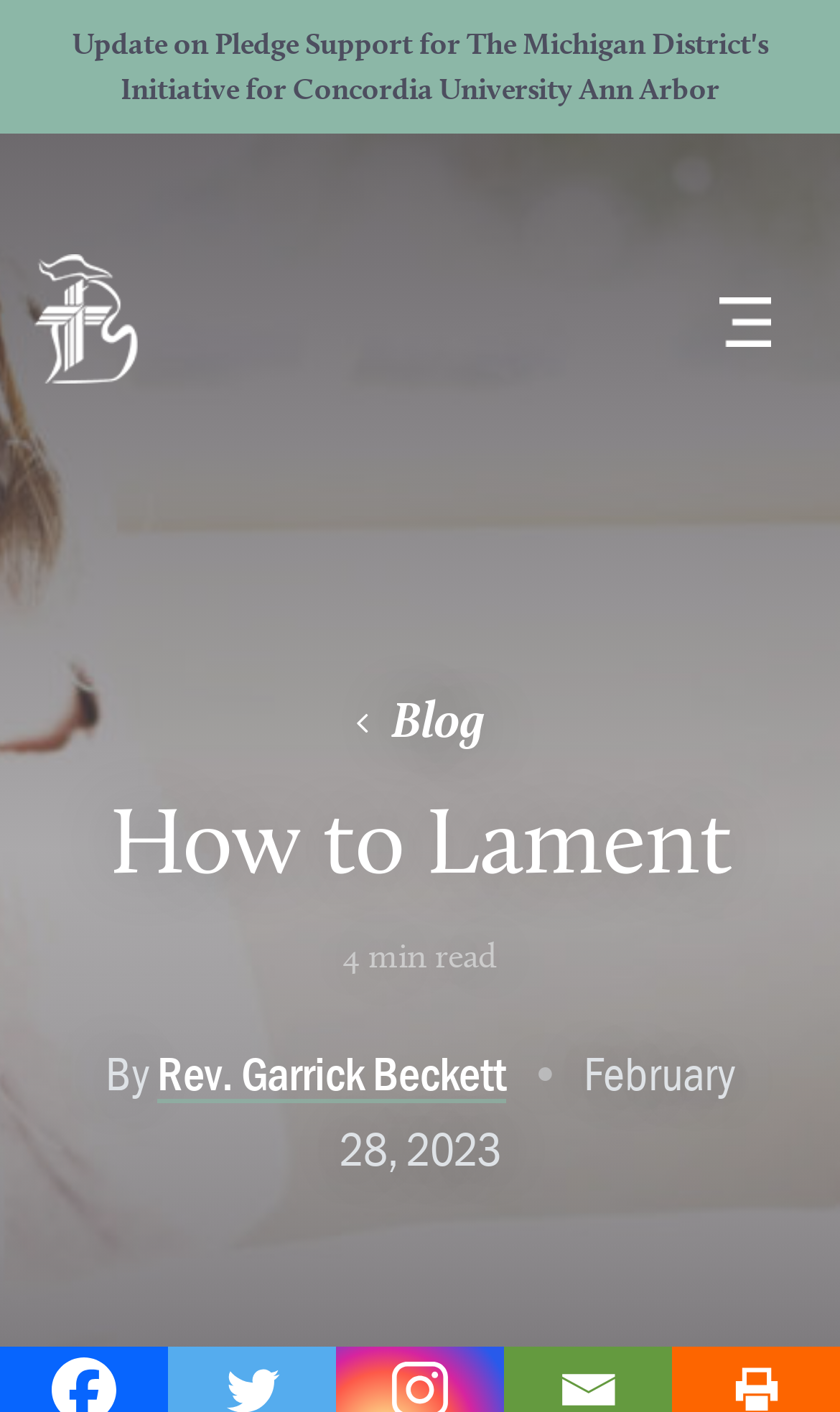Who is the author of the latest article? Look at the image and give a one-word or short phrase answer.

Rev. Garrick Beckett